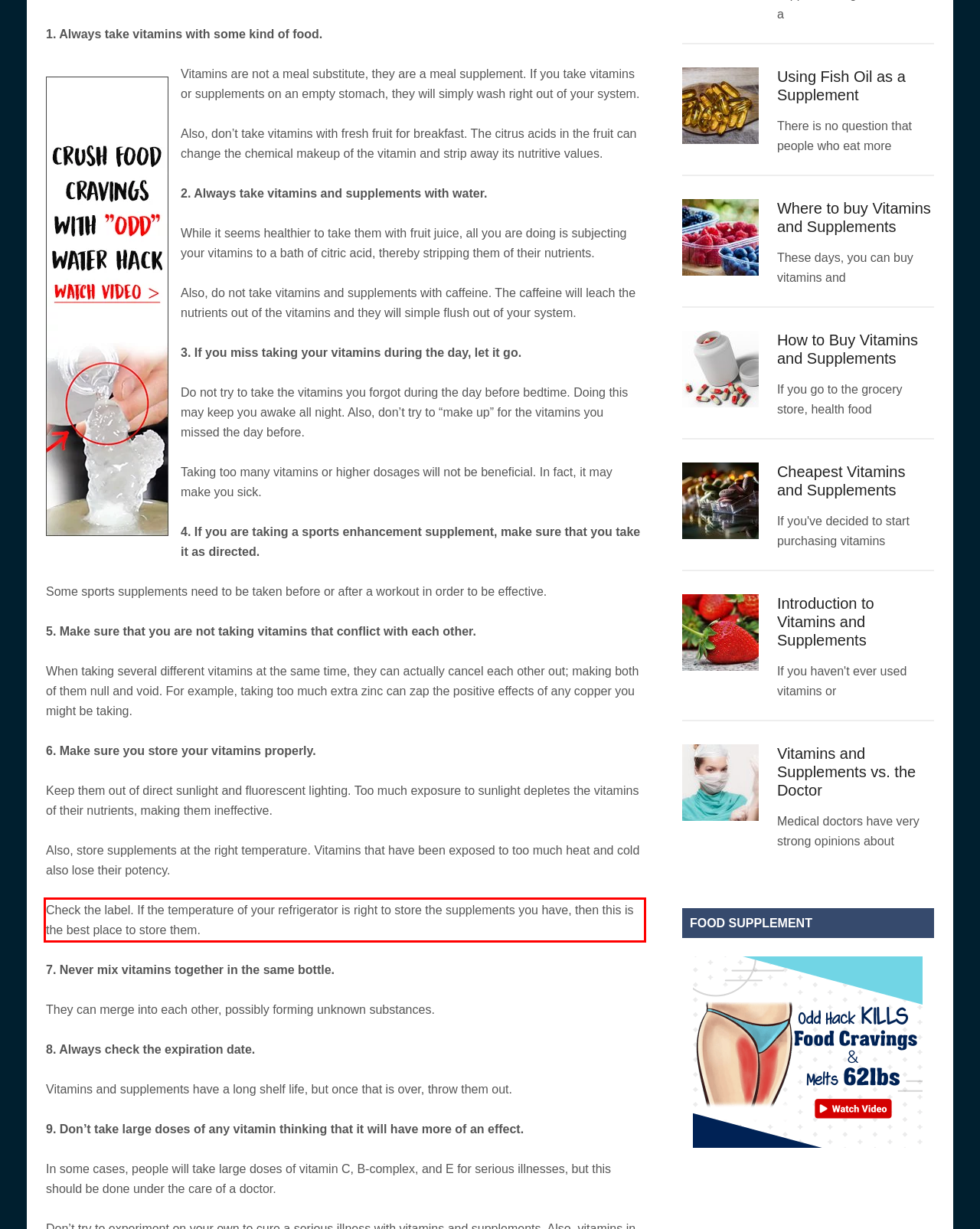From the given screenshot of a webpage, identify the red bounding box and extract the text content within it.

Check the label. If the temperature of your refrigerator is right to store the supplements you have, then this is the best place to store them.